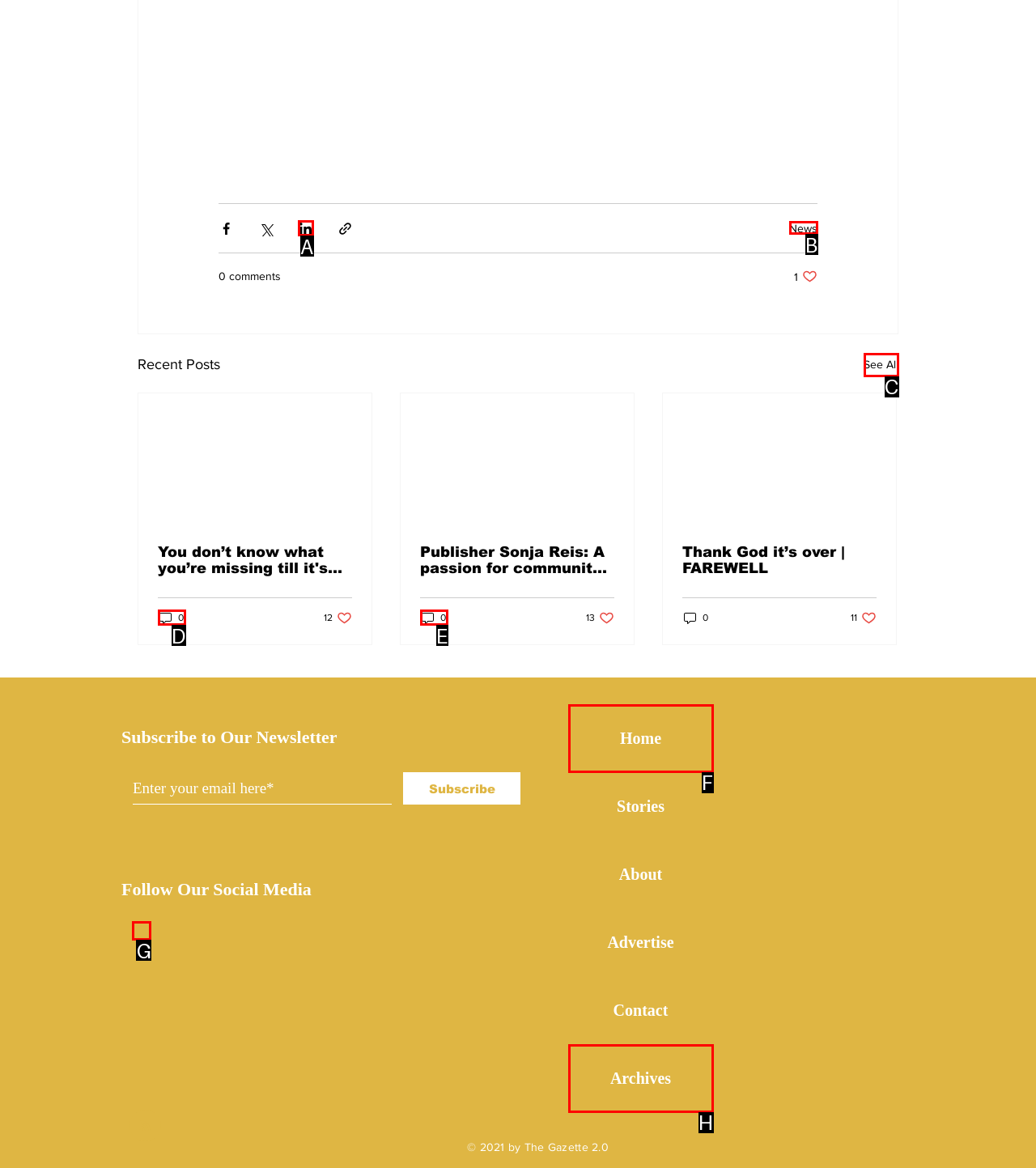Choose the letter that corresponds to the correct button to accomplish the task: Follow on Facebook
Reply with the letter of the correct selection only.

G